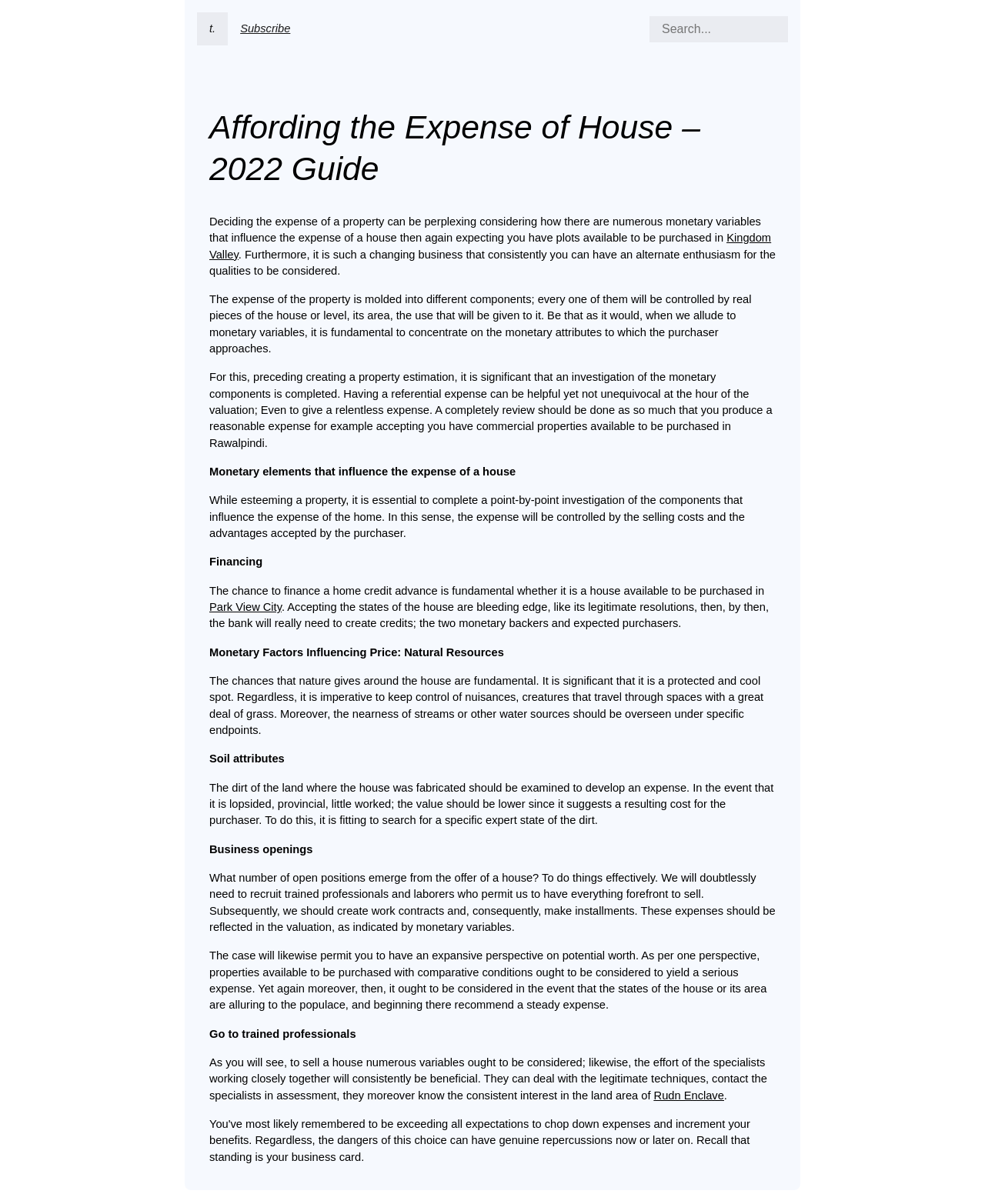Look at the image and answer the question in detail:
What is the main topic of this webpage?

Based on the webpage content, it appears that the main topic is about affording the expense of a house, specifically discussing the various factors that influence the cost of a property.